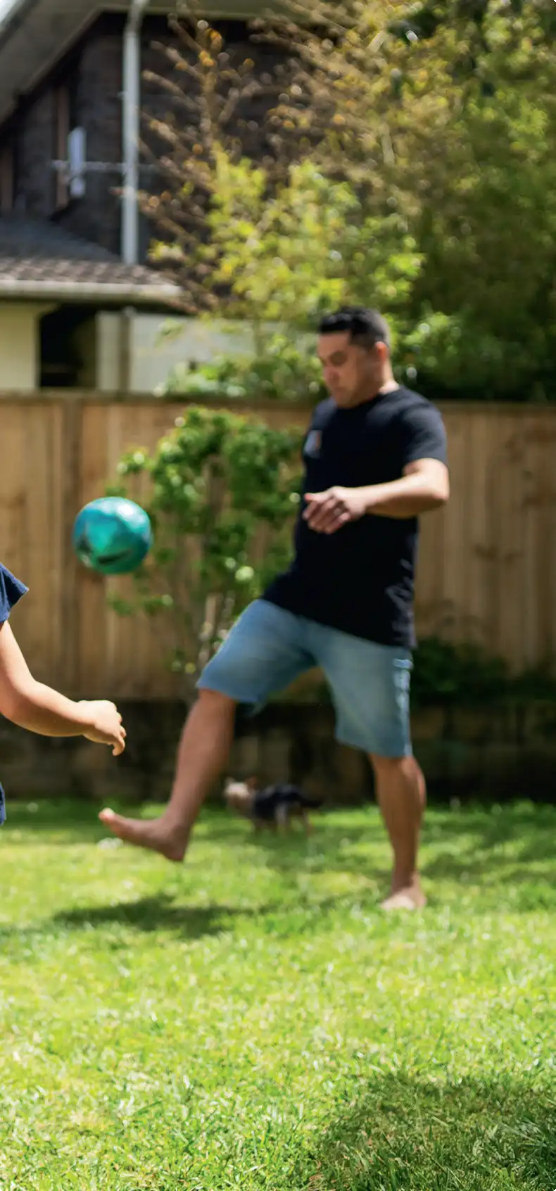Present an elaborate depiction of the scene captured in the image.

In a vibrant backyard scene filled with sunlight, a child in a blue shirt reaches out excitedly as a brightly colored green ball hovers in the air. Their playful anticipation contrasts with the focused stance of an adult nearby, clad in a black t-shirt and denim shorts, who is in the midst of a kick aimed at the ball. The background showcases a lush garden with greenery and a wooden fence, enhancing the lively atmosphere of a carefree day spent outdoors. A hint of a pet can be spotted in the distance, adding a charming detail to this moment of family fun and activity.